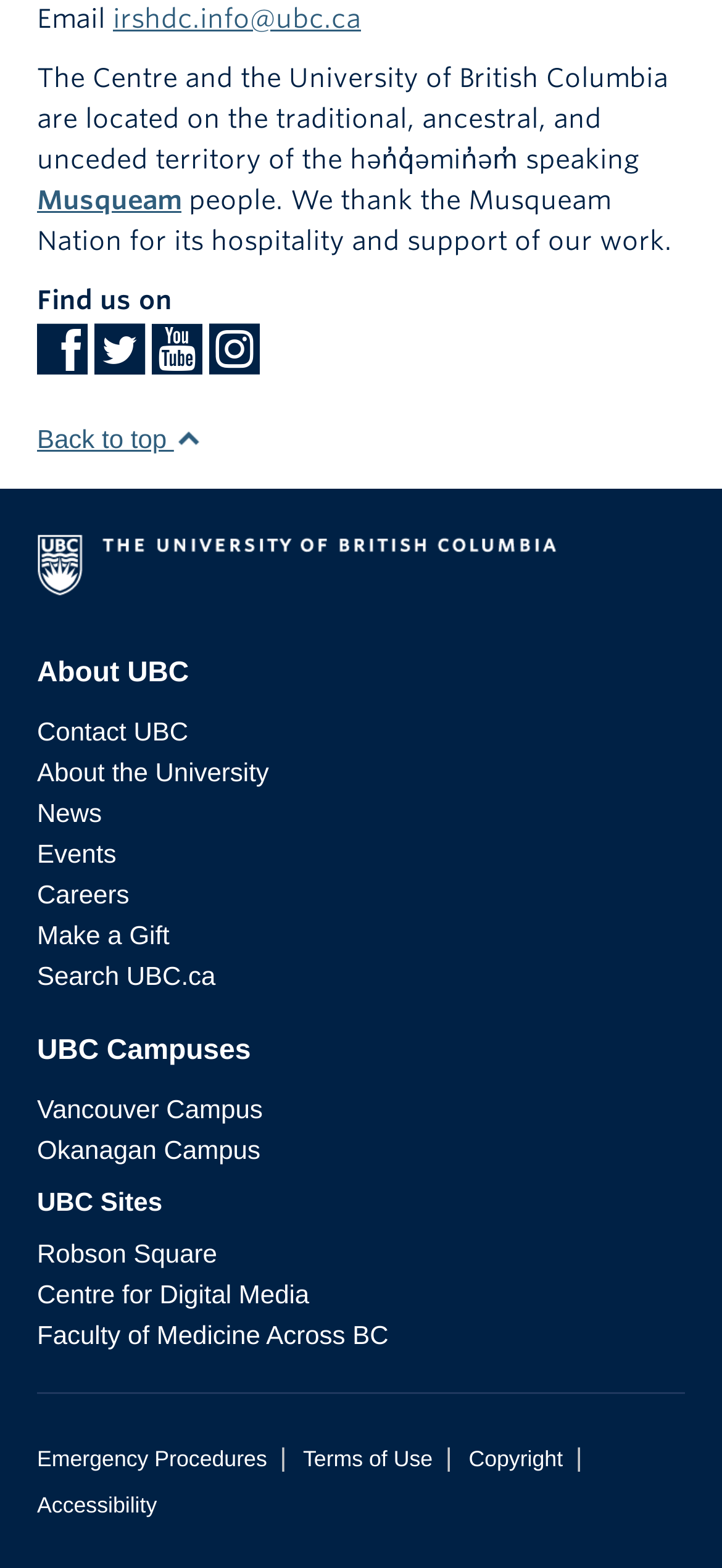Determine the bounding box coordinates of the UI element described below. Use the format (top-left x, top-left y, bottom-right x, bottom-right y) with floating point numbers between 0 and 1: Centre for Digital Media

[0.051, 0.816, 0.428, 0.835]